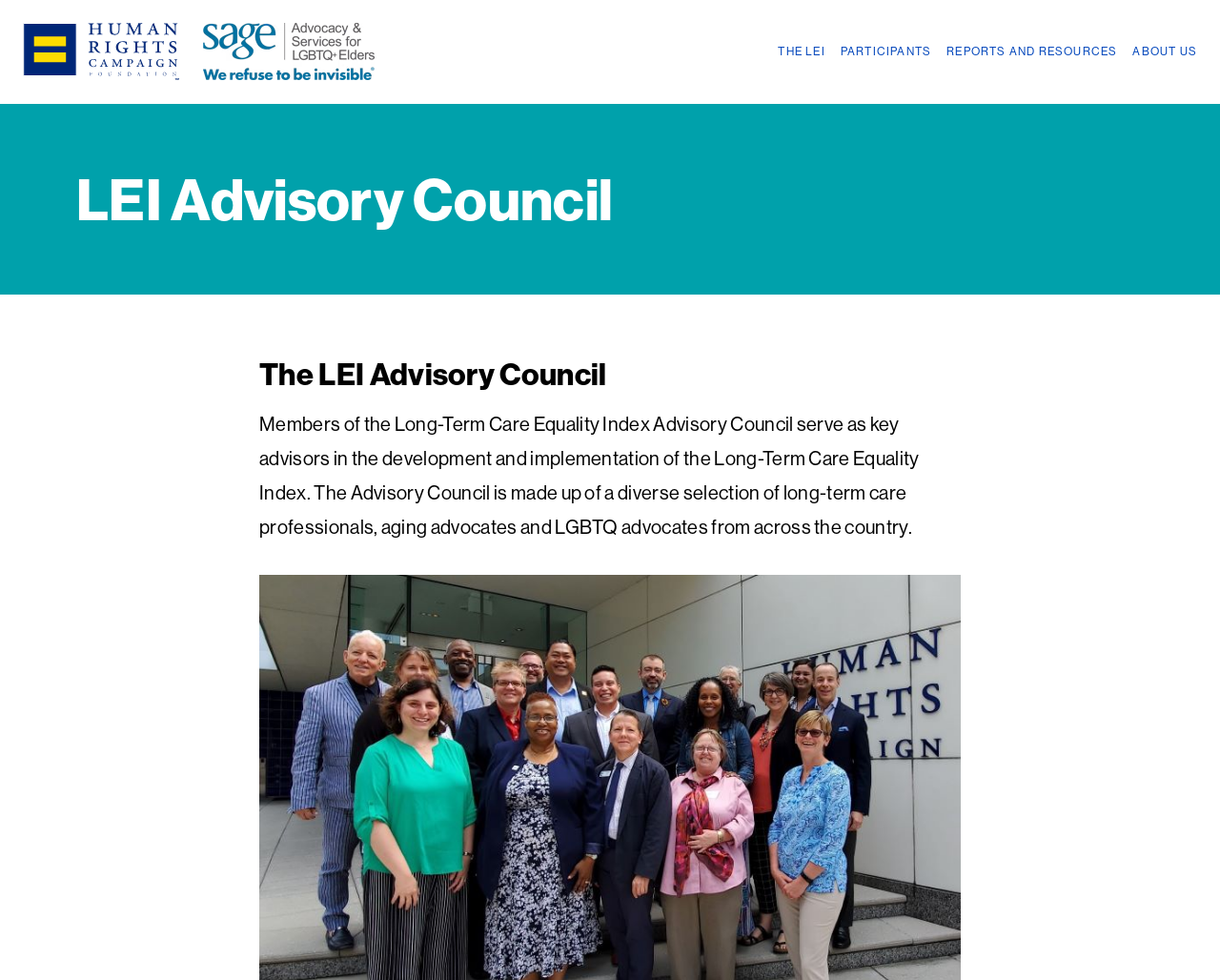Offer an in-depth caption of the entire webpage.

The webpage is about the LEI Advisory Council, with a prominent header "LEI Advisory Council" at the top left of the page. Below this header, there is a larger heading "The LEI Advisory Council" that spans across the top half of the page. 

On the top left corner, there are two links, "Human Rights Campaign Foundation" and "The LEI", positioned side by side. 

A navigation menu labeled "Main Menu" is located at the top right of the page, containing four links: "THE LEI", "PARTICIPANTS", "REPORTS AND RESOURCES", and "ABOUT US", arranged horizontally from left to right.

Below the navigation menu, there is a paragraph of text that describes the role of the LEI Advisory Council, stating that its members serve as key advisors in the development and implementation of the Long-Term Care Equality Index, and that the council consists of a diverse selection of long-term care professionals, aging advocates, and LGBTQ advocates from across the country.